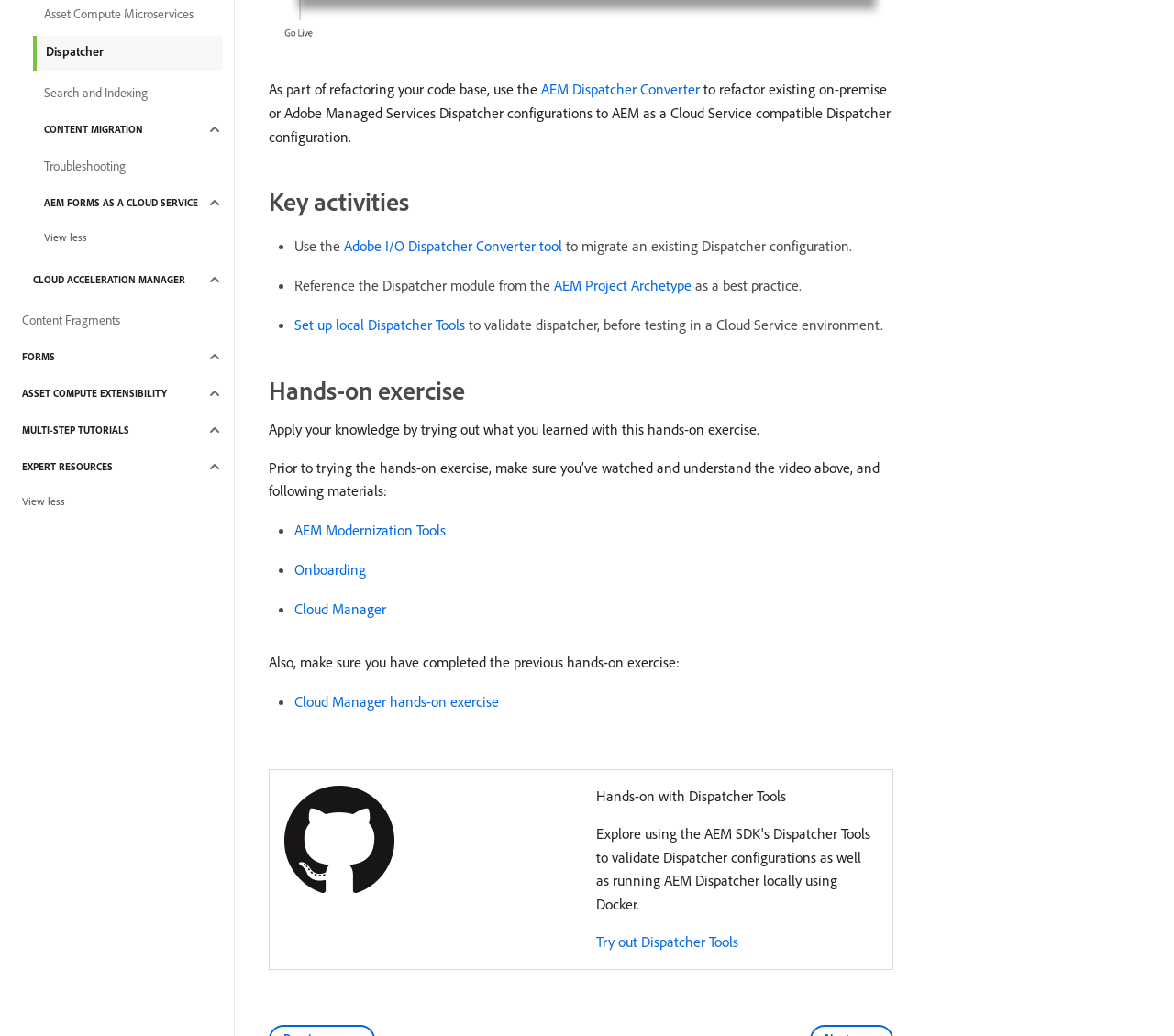What is the purpose of the AEM Dispatcher Converter tool?
Refer to the image and give a detailed answer to the query.

The AEM Dispatcher Converter tool is used to migrate an existing Dispatcher configuration to AEM as a Cloud Service compatible Dispatcher configuration, as mentioned in the webpage.